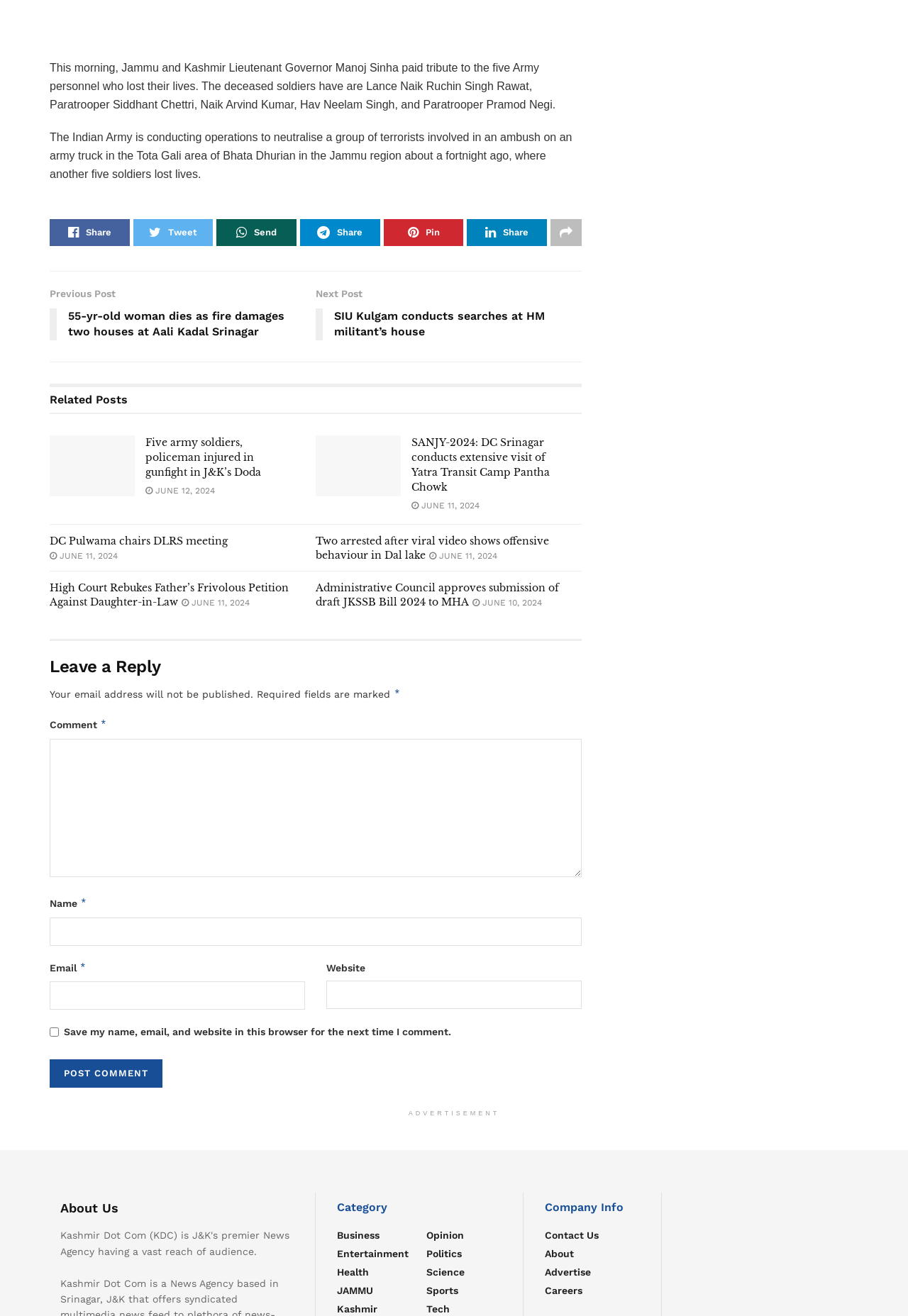Based on the image, please respond to the question with as much detail as possible:
How many social media sharing options are available?

There are six social media sharing options available, including Share, Tweet, Send, Share, Pin, and another Share option, which can be inferred from the icons and text of the links.